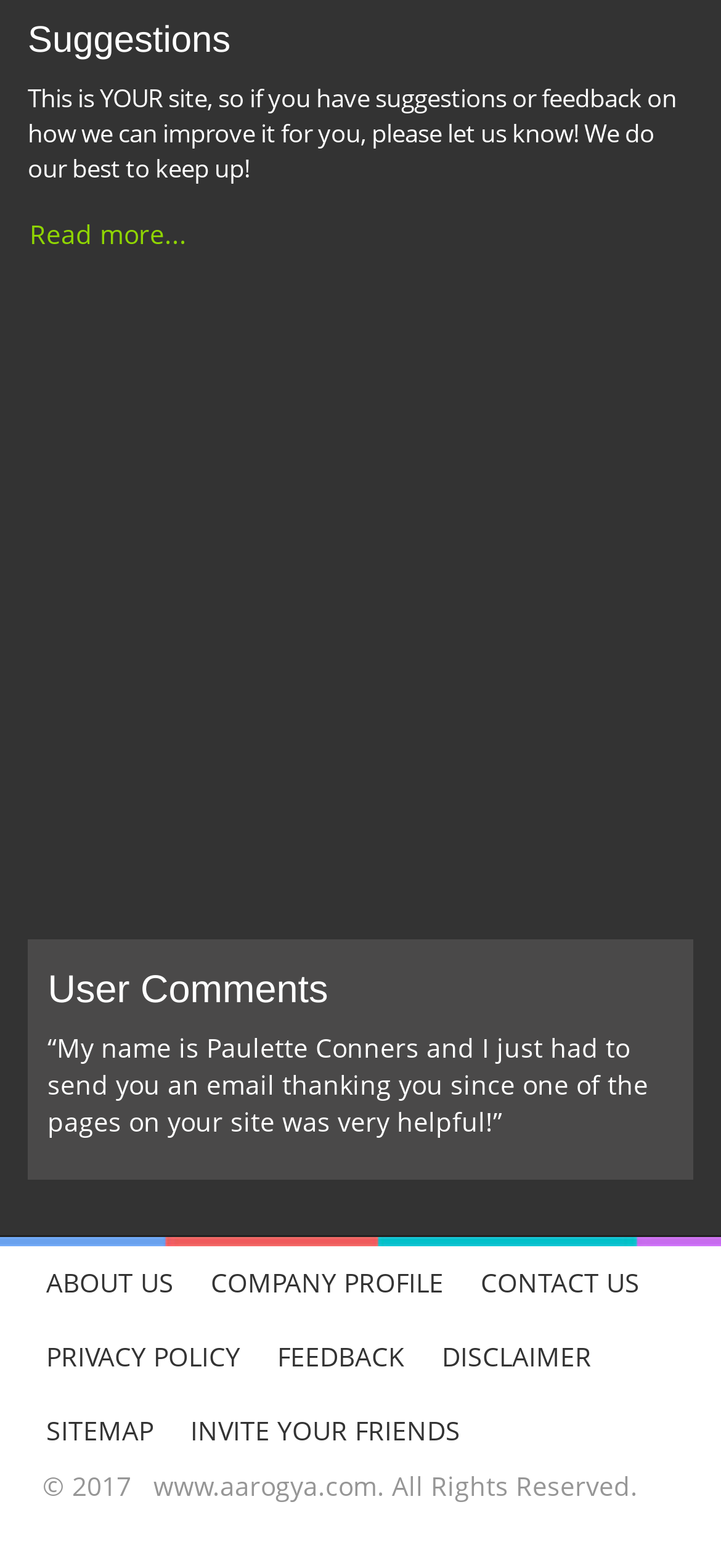Answer briefly with one word or phrase:
What is the website's URL?

www.aarogya.com